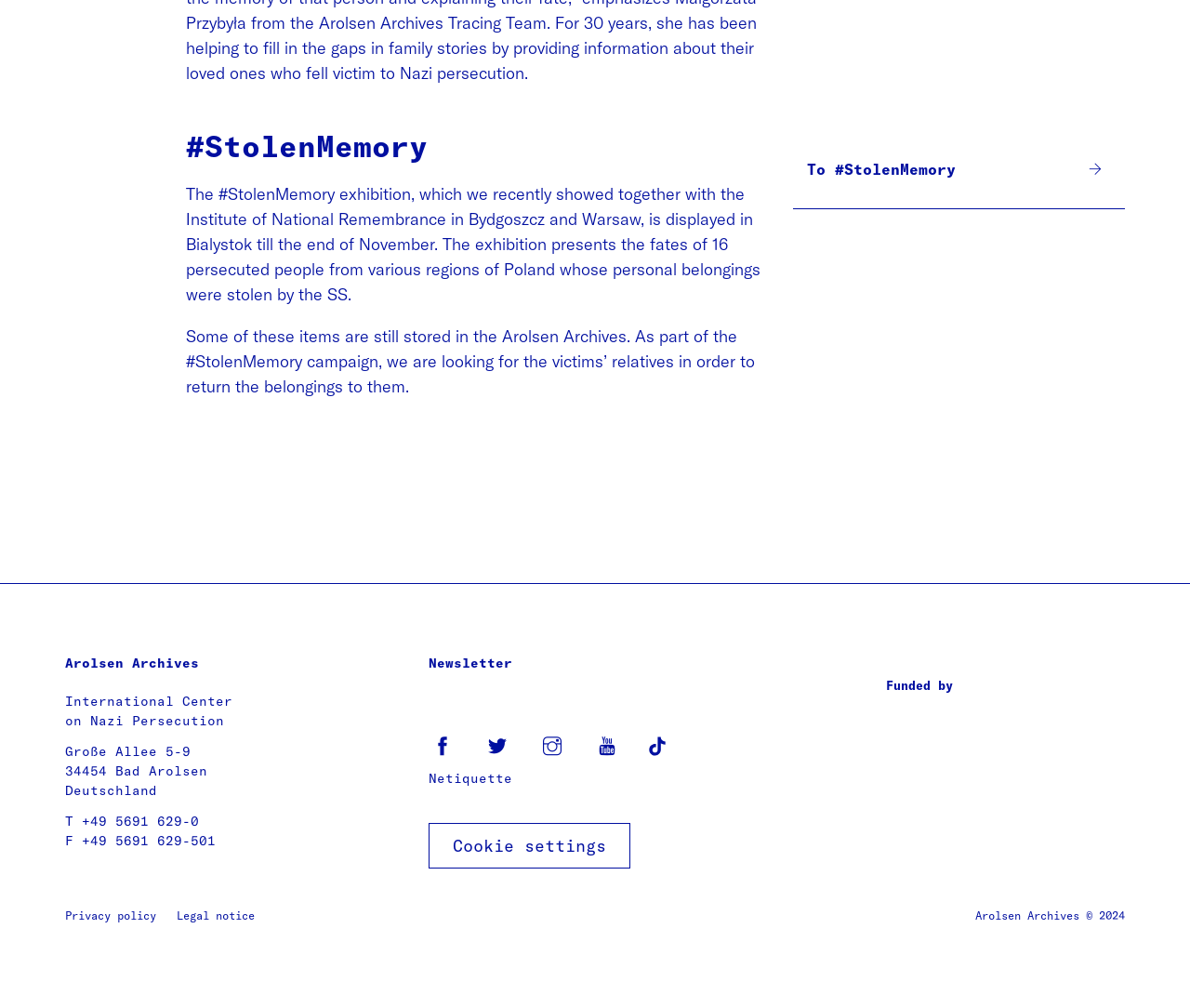How many people's fates are presented in the exhibition?
Please respond to the question with a detailed and thorough explanation.

The question can be answered by looking at the text 'The exhibition presents the fates of 16 persecuted people...' which indicates that the exhibition presents the fates of 16 people.